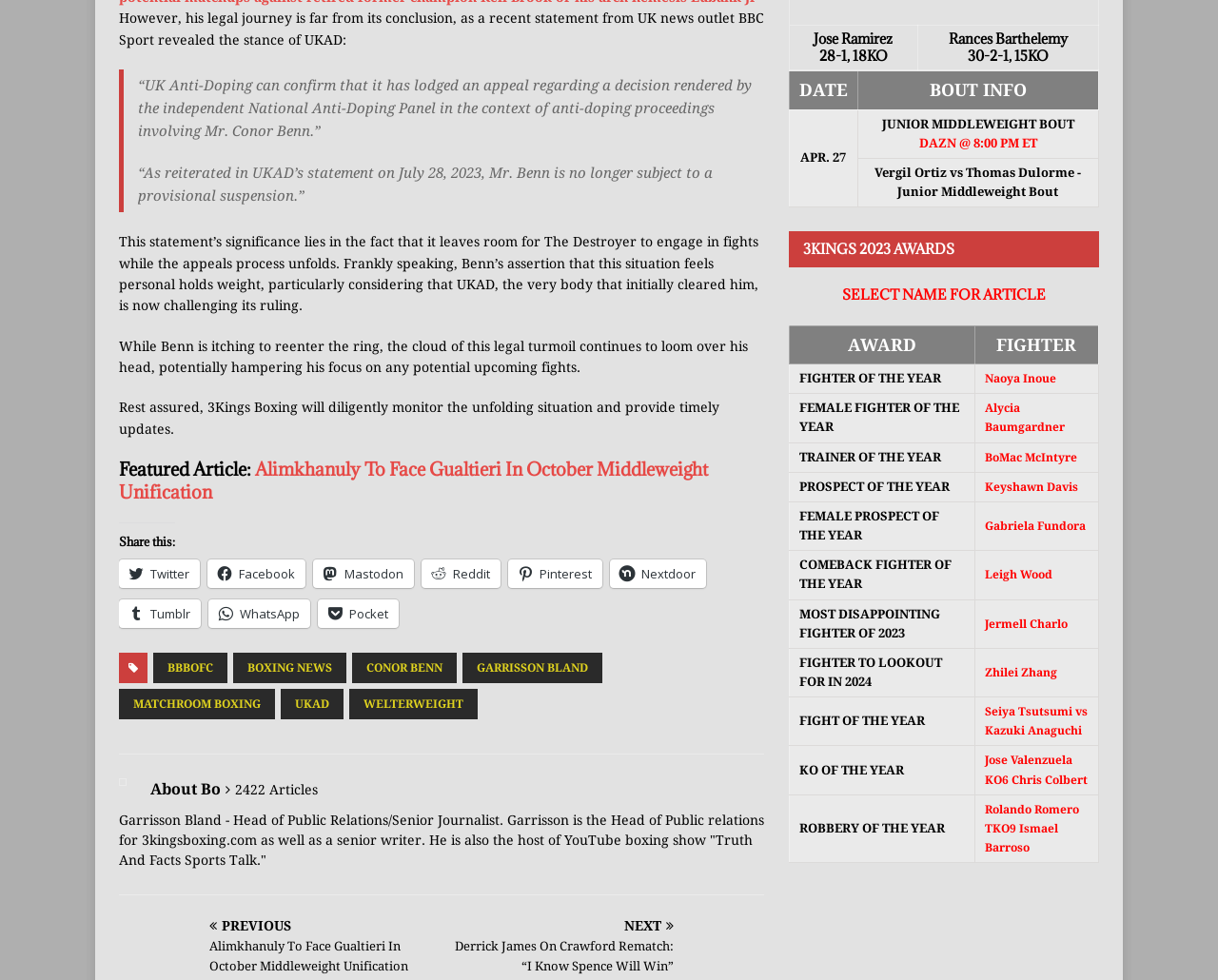Please provide a comprehensive response to the question based on the details in the image: Who is the Head of Public Relations/Senior Journalist at 3kingsboxing.com?

According to the webpage, Garrisson Bland is the Head of Public Relations/Senior Journalist at 3kingsboxing.com, and he is also the host of YouTube boxing show 'Truth And Facts Sports Talk'.